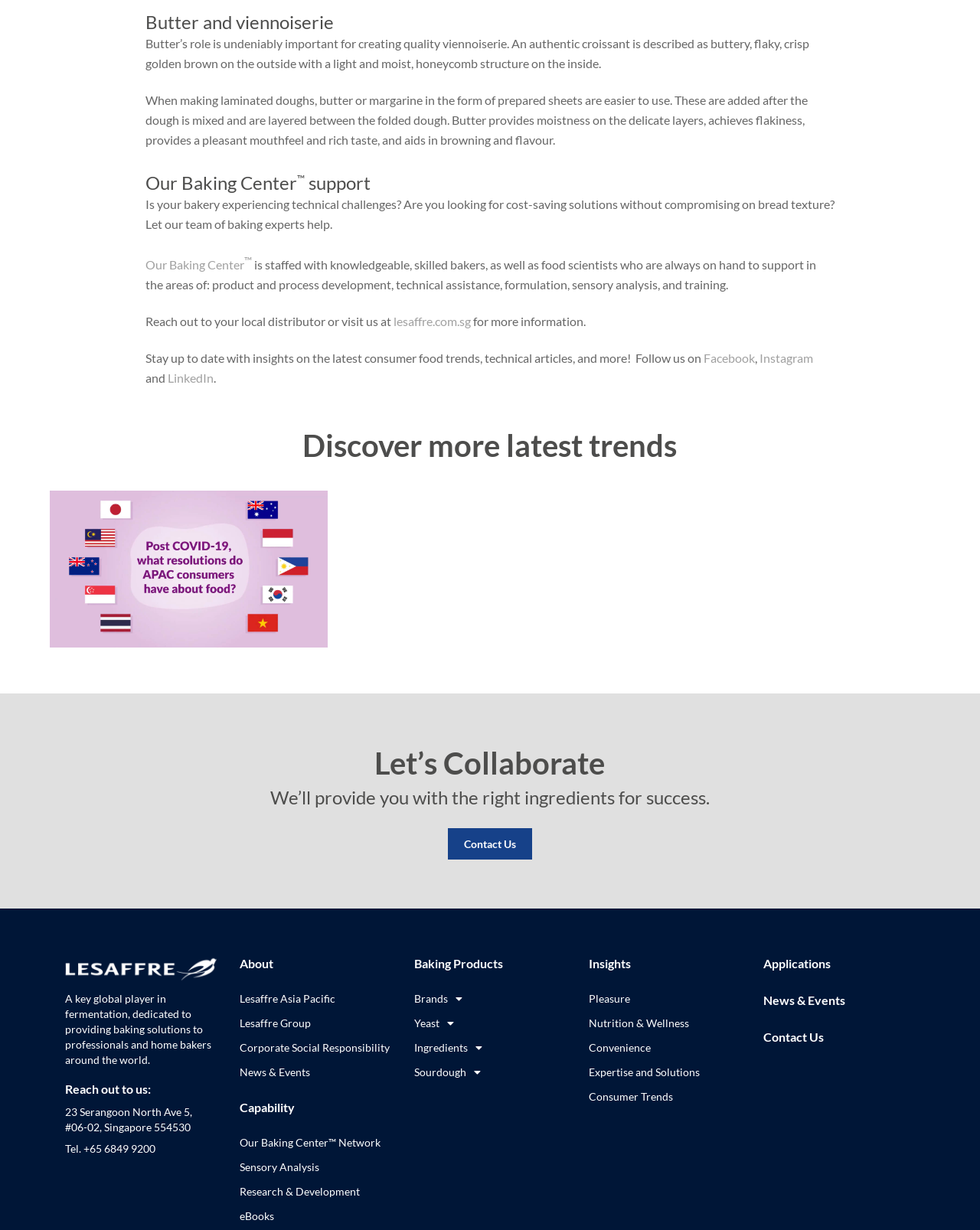Using the provided description Sourdough, find the bounding box coordinates for the UI element. Provide the coordinates in (top-left x, top-left y, bottom-right x, bottom-right y) format, ensuring all values are between 0 and 1.

[0.423, 0.866, 0.577, 0.878]